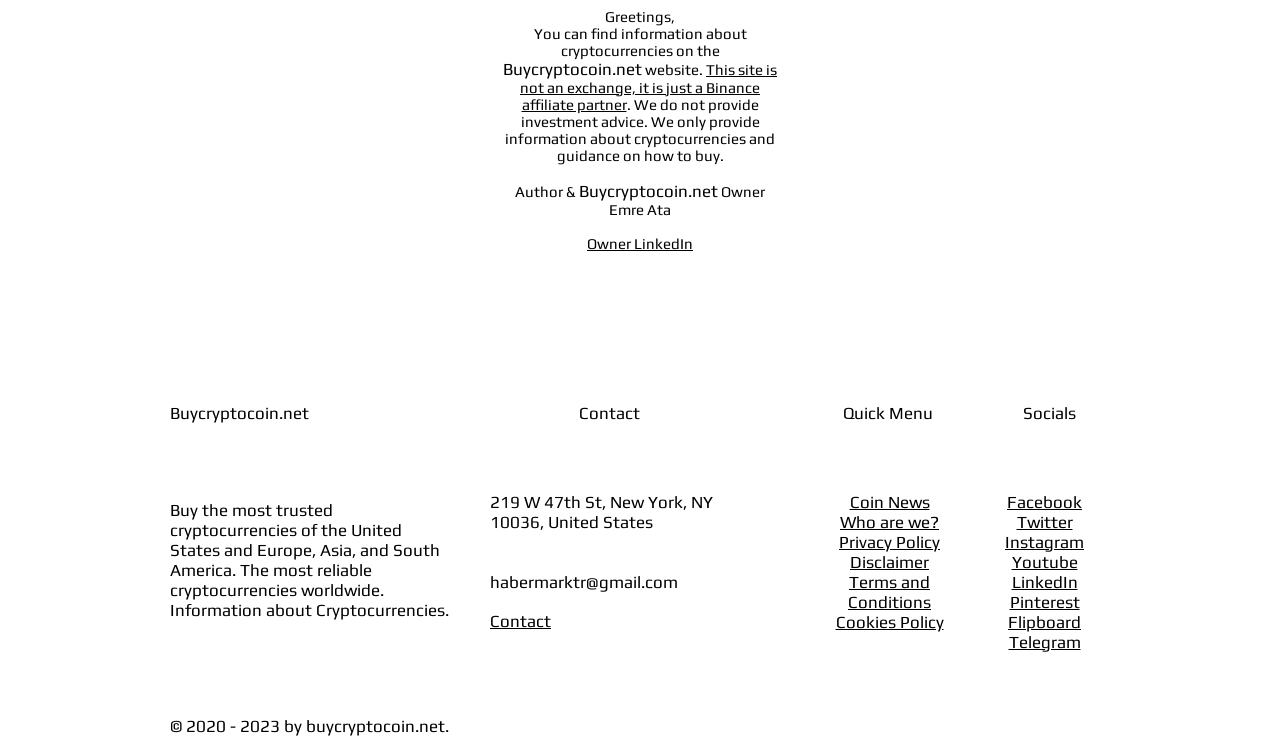What is the name of the website?
Refer to the screenshot and respond with a concise word or phrase.

Buycryptocoin.net